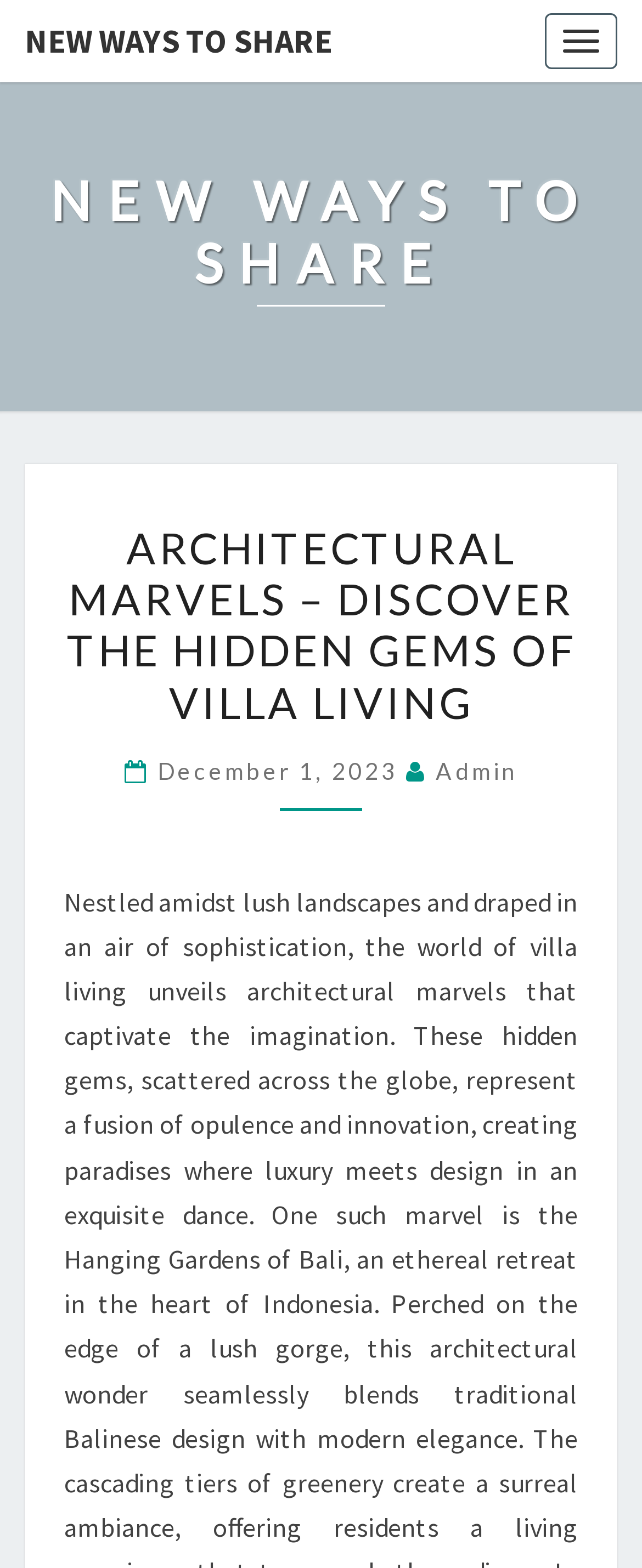Please answer the following question as detailed as possible based on the image: 
What is the date of the latest article?

I found the date of the latest article by looking at the header section of the webpage, where it says 'ARCHITECTURAL MARVELS – DISCOVER THE HIDDEN GEMS OF VILLA LIVING' followed by the date and author information. The date is specified as 'December 1, 2023'.